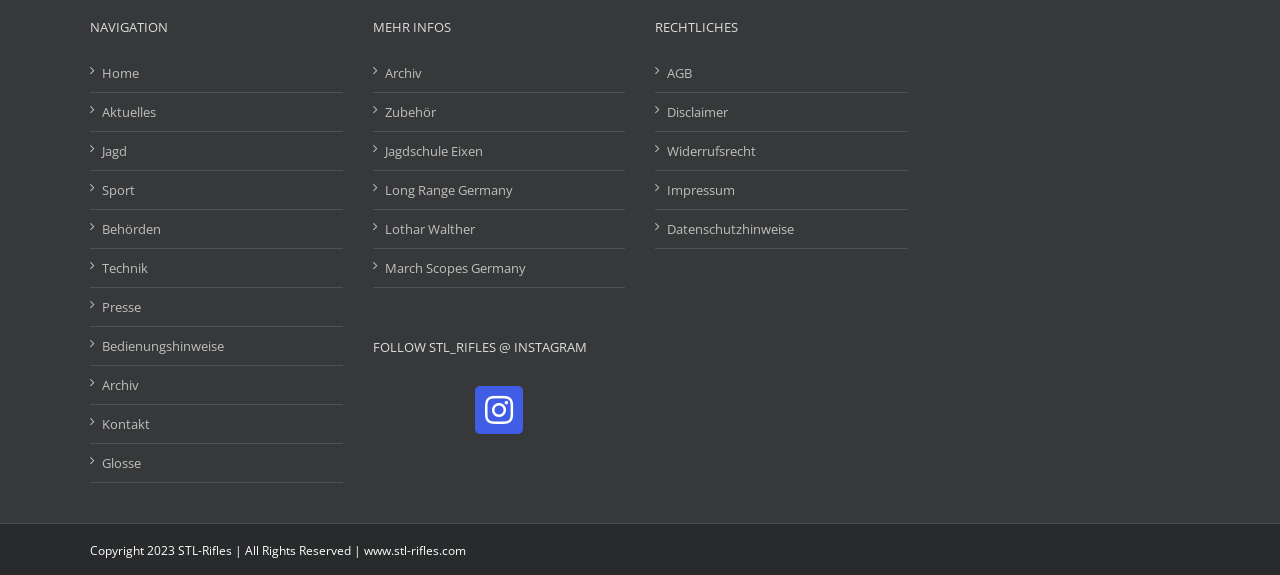Show the bounding box coordinates for the element that needs to be clicked to execute the following instruction: "Go to Archiv". Provide the coordinates in the form of four float numbers between 0 and 1, i.e., [left, top, right, bottom].

[0.3, 0.111, 0.48, 0.142]